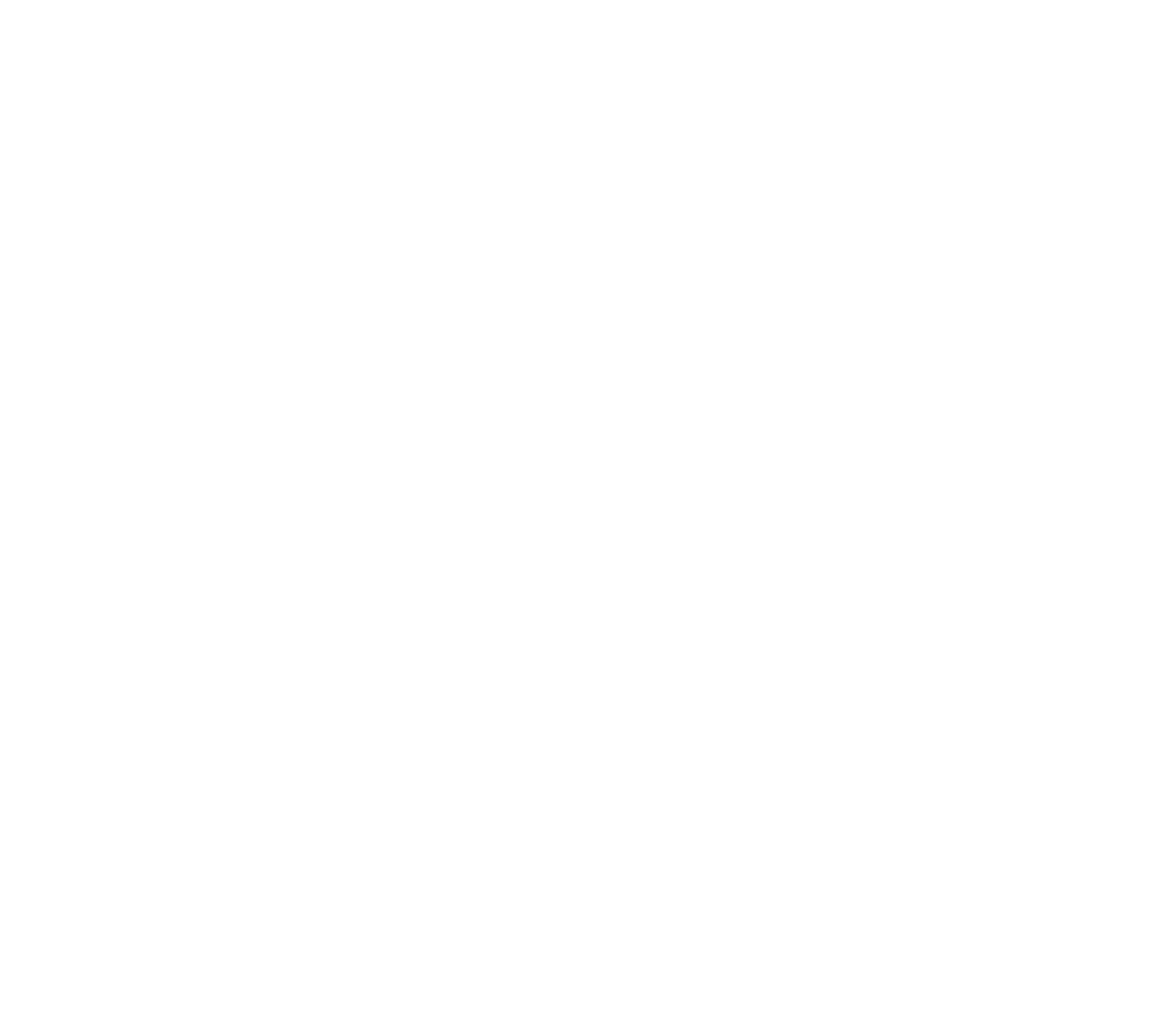Pinpoint the bounding box coordinates of the area that should be clicked to complete the following instruction: "Call the phone number". The coordinates must be given as four float numbers between 0 and 1, i.e., [left, top, right, bottom].

[0.099, 0.003, 0.177, 0.021]